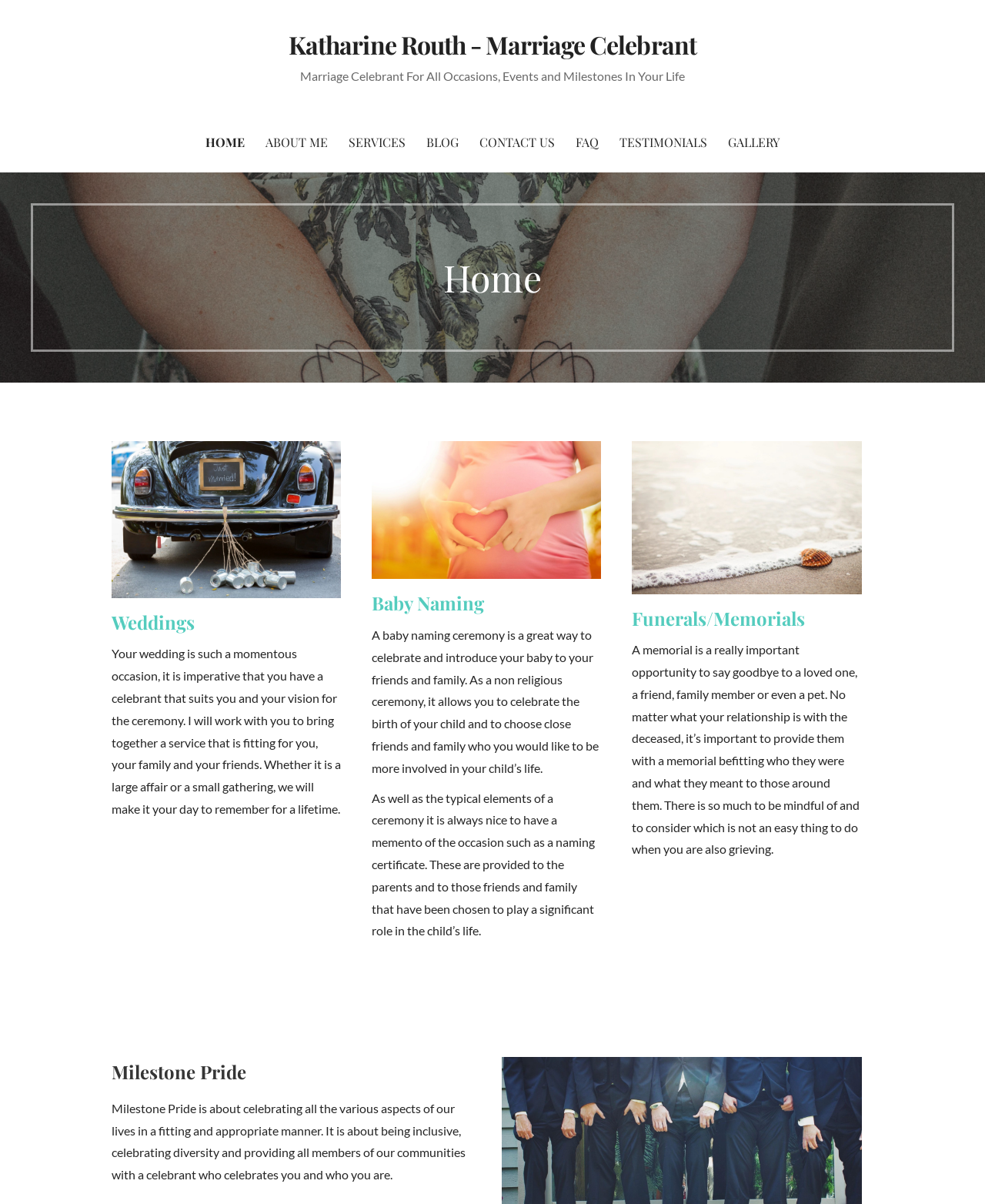What is the name of the marriage celebrant?
Based on the image, give a one-word or short phrase answer.

Katharine Routh